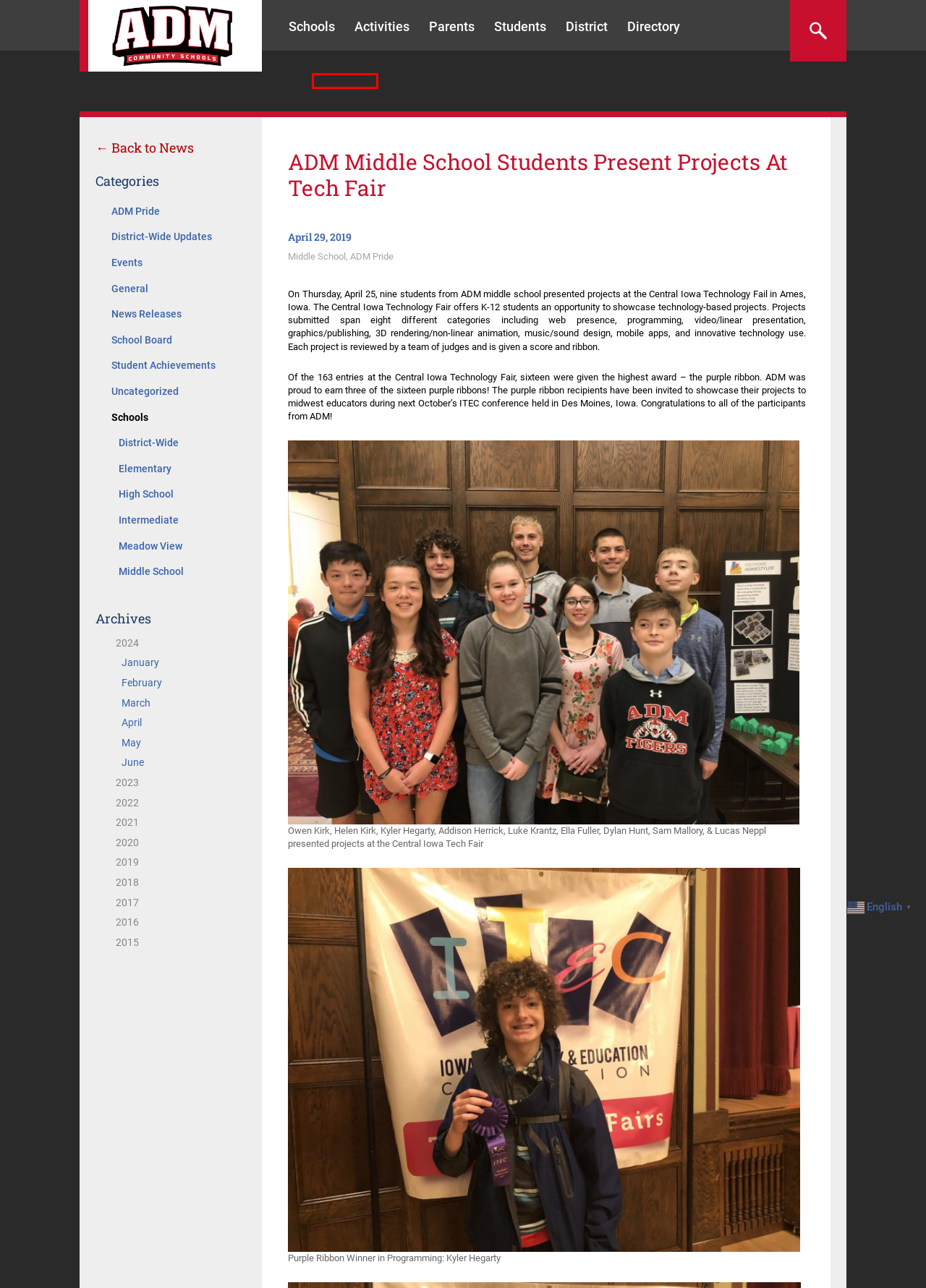A screenshot of a webpage is given with a red bounding box around a UI element. Choose the description that best matches the new webpage shown after clicking the element within the red bounding box. Here are the candidates:
A. Home - ADM Community School District
B. Infinite Campus Online Payments - ADM Community School District
C. January 2024 - ADM Community School District
D. 2021 - ADM Community School District
E. 2024 - ADM Community School District
F. Calendar - ADM Community School District
G. Activities - ADM Community School District
H. May 2024 - ADM Community School District

F